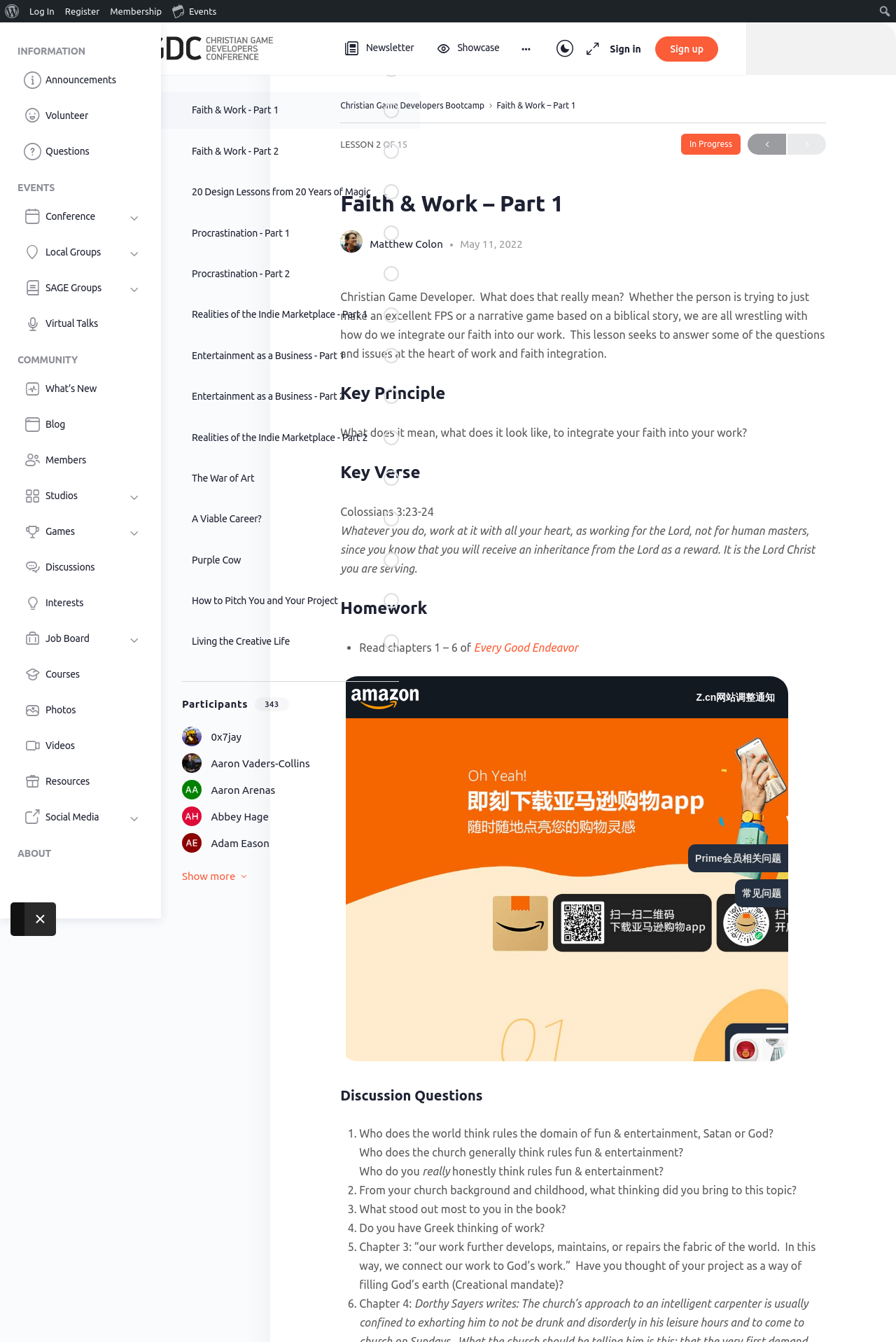Locate the bounding box of the UI element with the following description: "Living the Creative Life".

[0.18, 0.465, 0.469, 0.492]